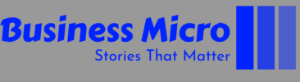What is the background color of the logo? From the image, respond with a single word or brief phrase.

Gray